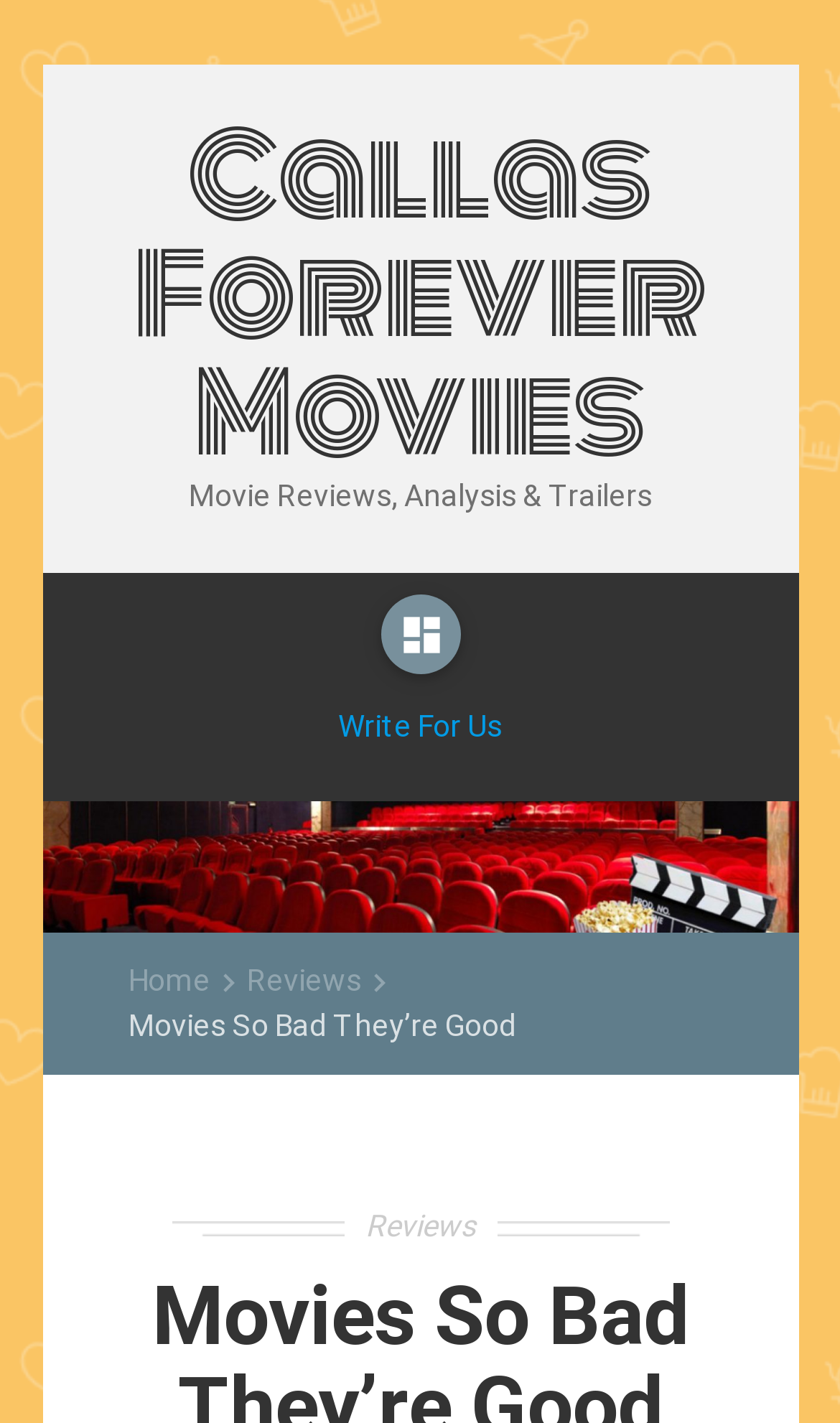Using the details from the image, please elaborate on the following question: What is the category of movies discussed on this webpage?

I inferred this answer by looking at the subheading 'Movies So Bad They’re Good' which suggests that the webpage is discussing a specific category of movies that are entertaining despite being bad.